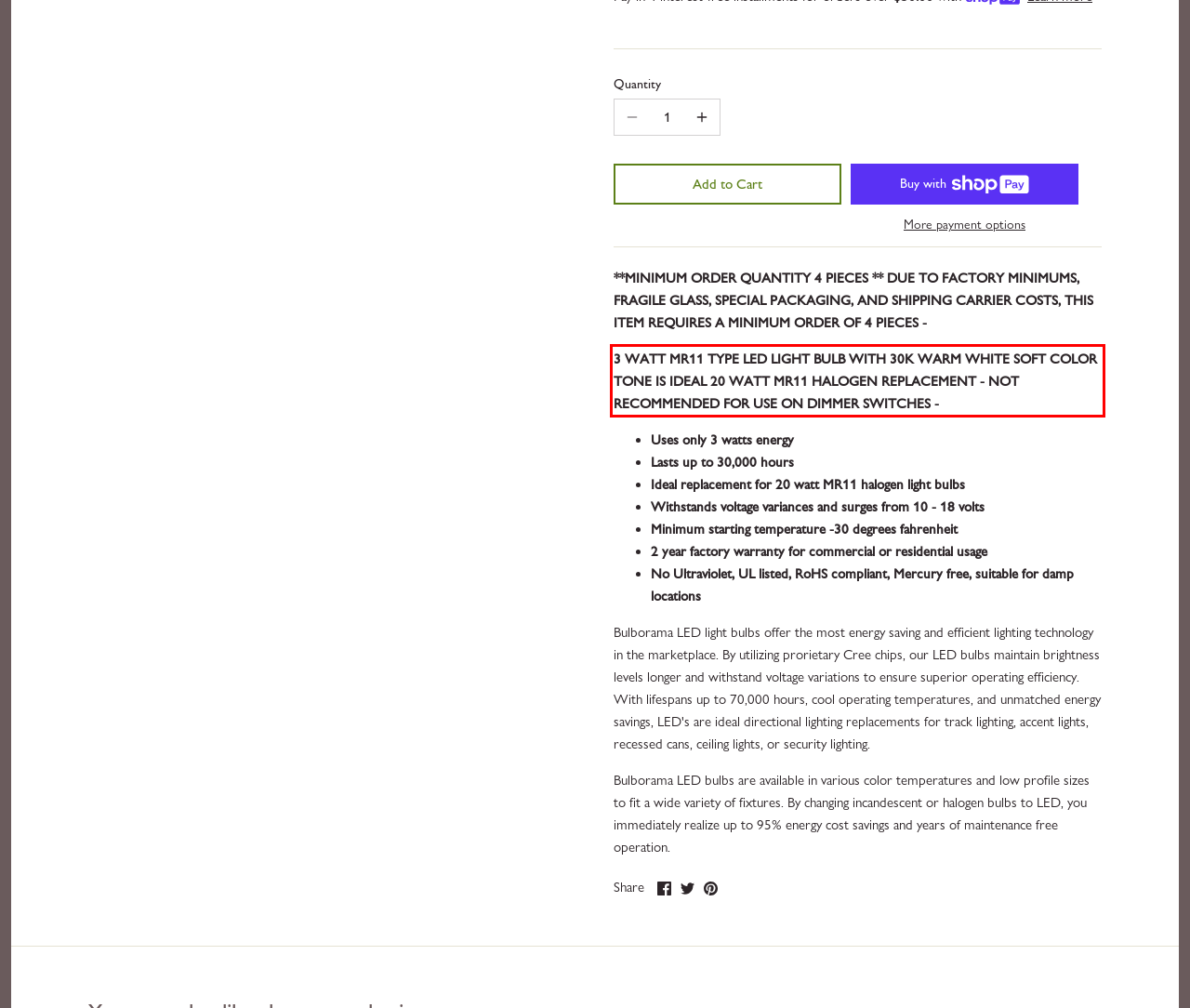Please identify and extract the text content from the UI element encased in a red bounding box on the provided webpage screenshot.

3 WATT MR11 TYPE LED LIGHT BULB WITH 30K WARM WHITE SOFT COLOR TONE IS IDEAL 20 WATT MR11 HALOGEN REPLACEMENT - NOT RECOMMENDED FOR USE ON DIMMER SWITCHES -